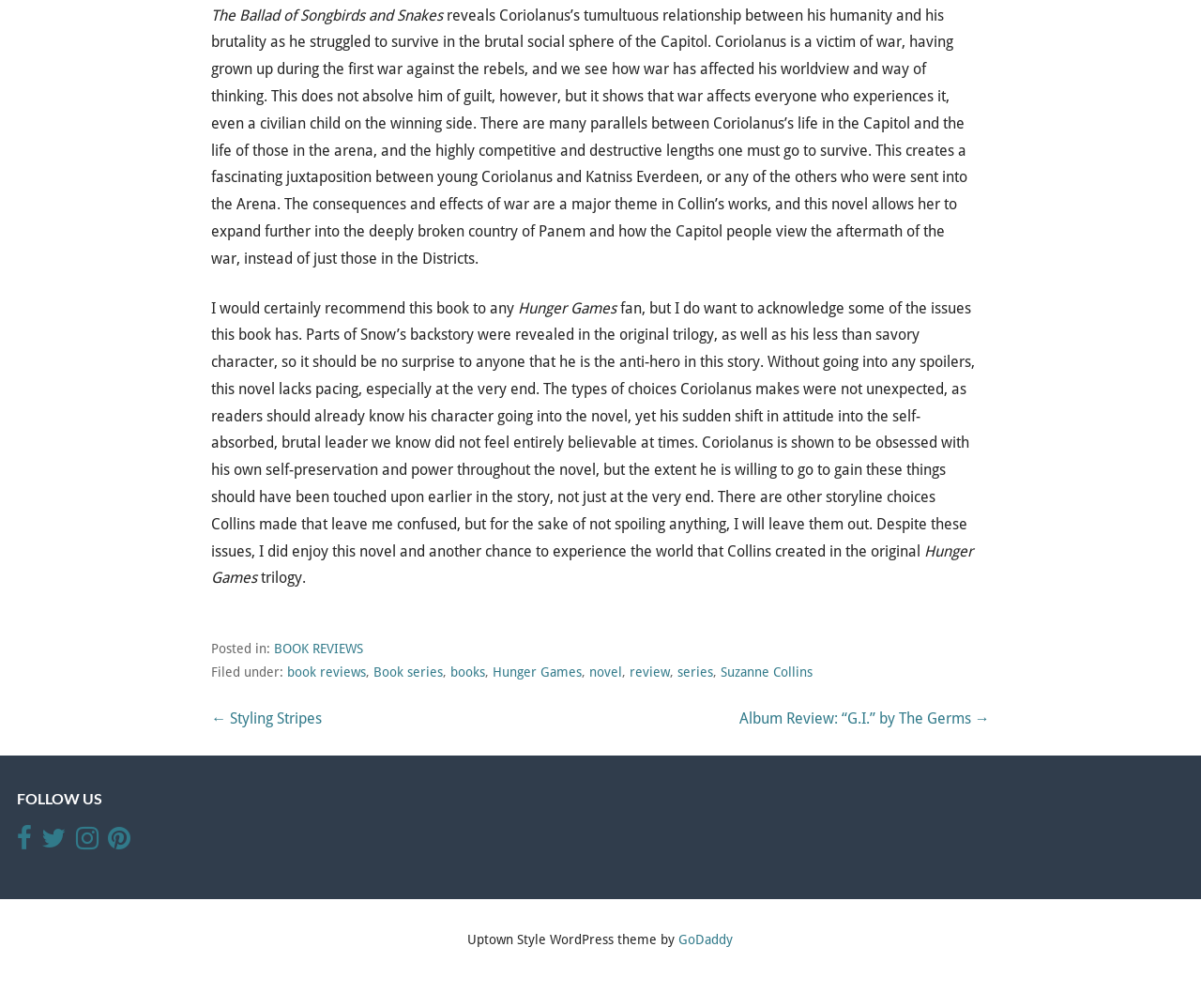What is the genre of the book being reviewed?
Give a detailed and exhaustive answer to the question.

The genre of the book being reviewed is mentioned in the footer section, specifically in the link element with the text 'Book series'. This suggests that the book is part of a series.